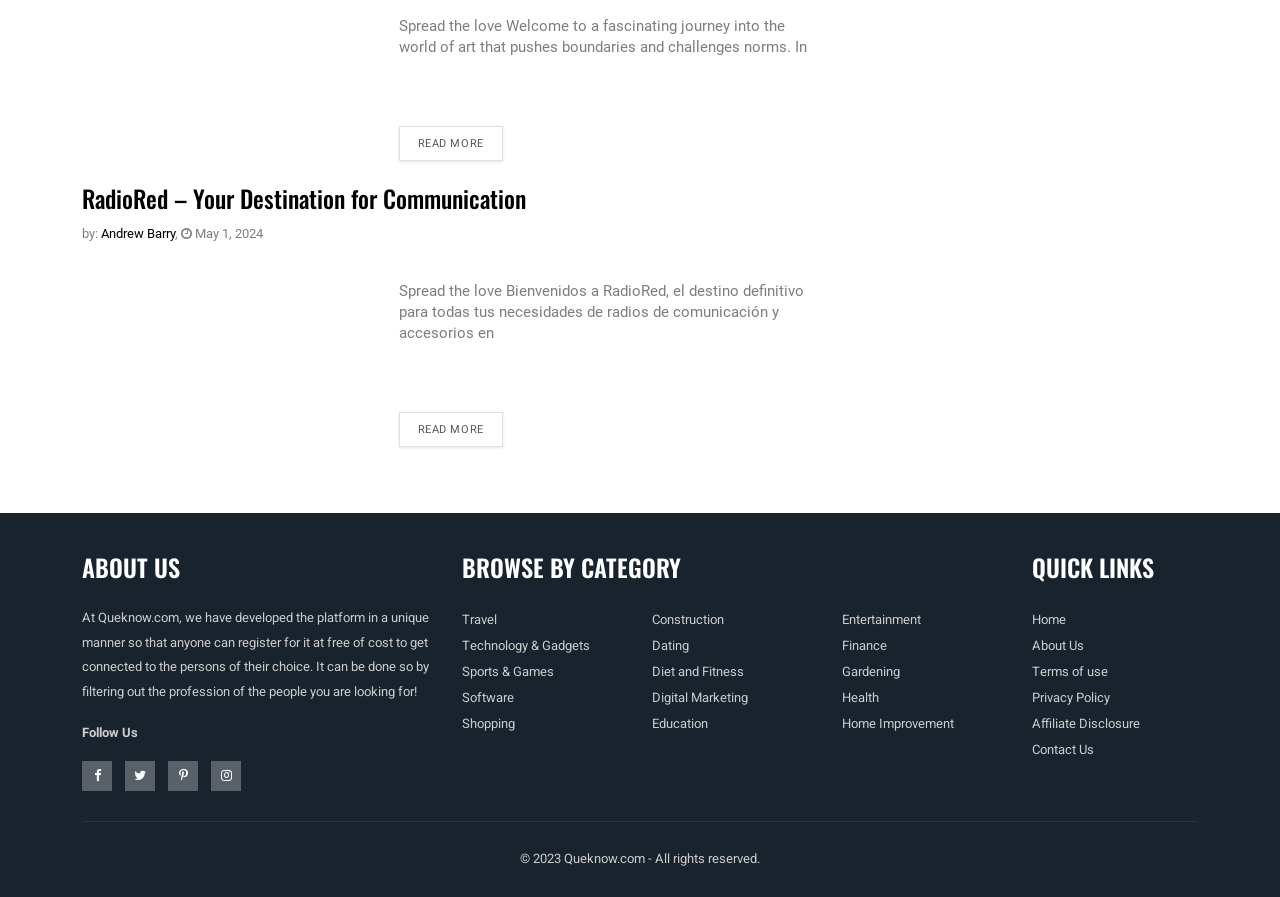Please find the bounding box coordinates of the element's region to be clicked to carry out this instruction: "Visit 'RadioRed – Your Destination for Communication'".

[0.064, 0.201, 0.411, 0.241]